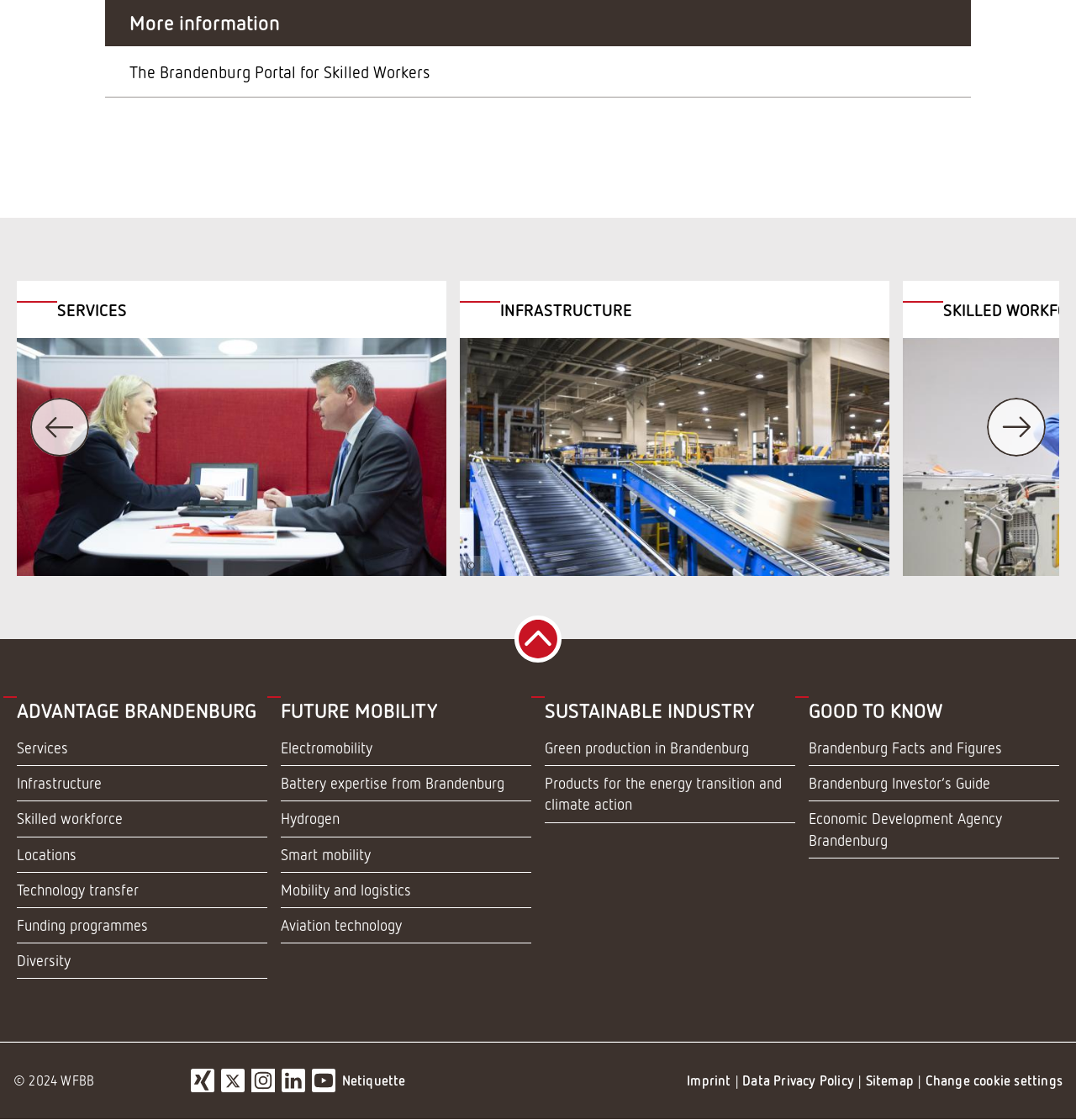Identify the bounding box for the described UI element. Provide the coordinates in (top-left x, top-left y, bottom-right x, bottom-right y) format with values ranging from 0 to 1: Green production in Brandenburg

[0.506, 0.652, 0.739, 0.684]